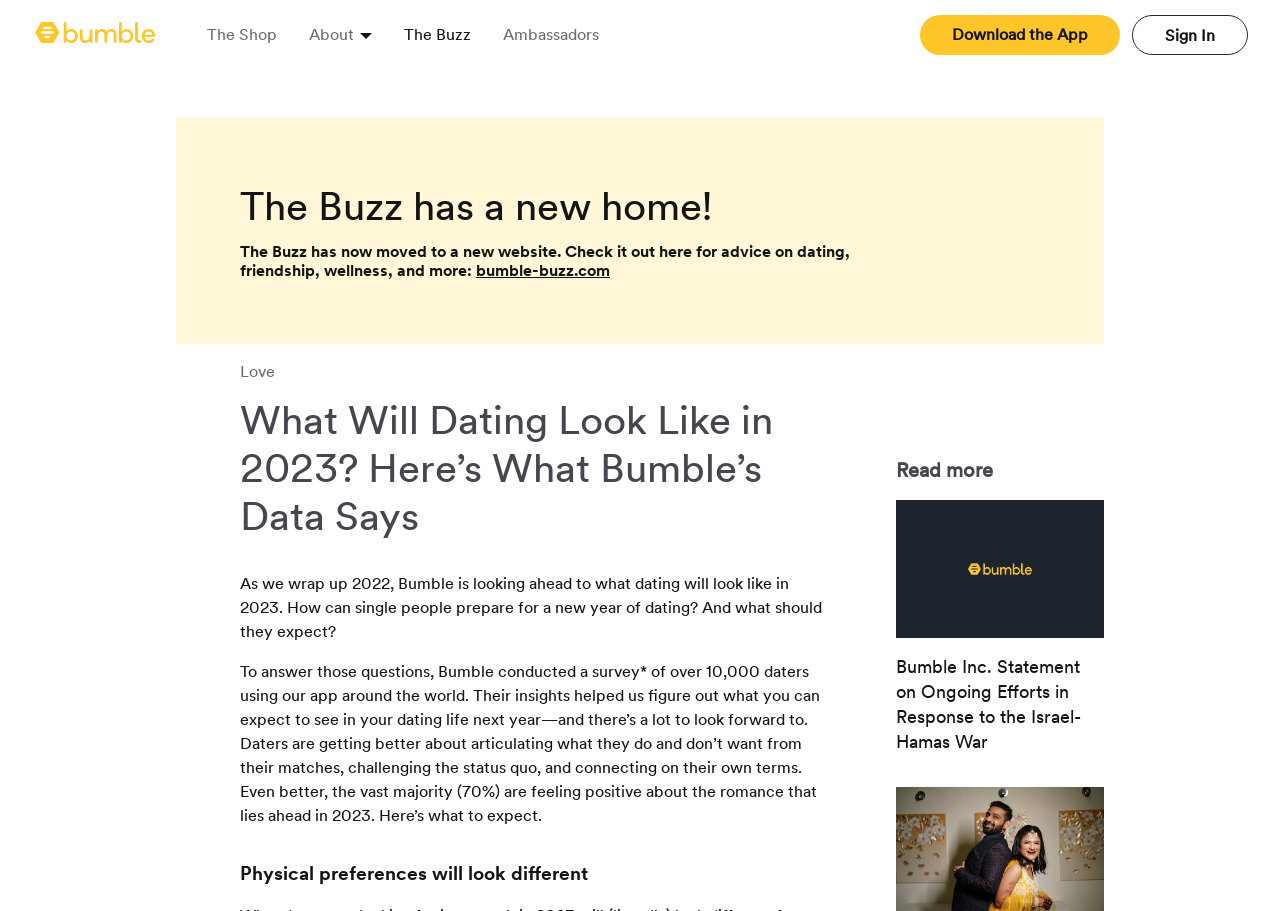Using the description: "Download the App", identify the bounding box of the corresponding UI element in the screenshot.

[0.719, 0.016, 0.875, 0.06]